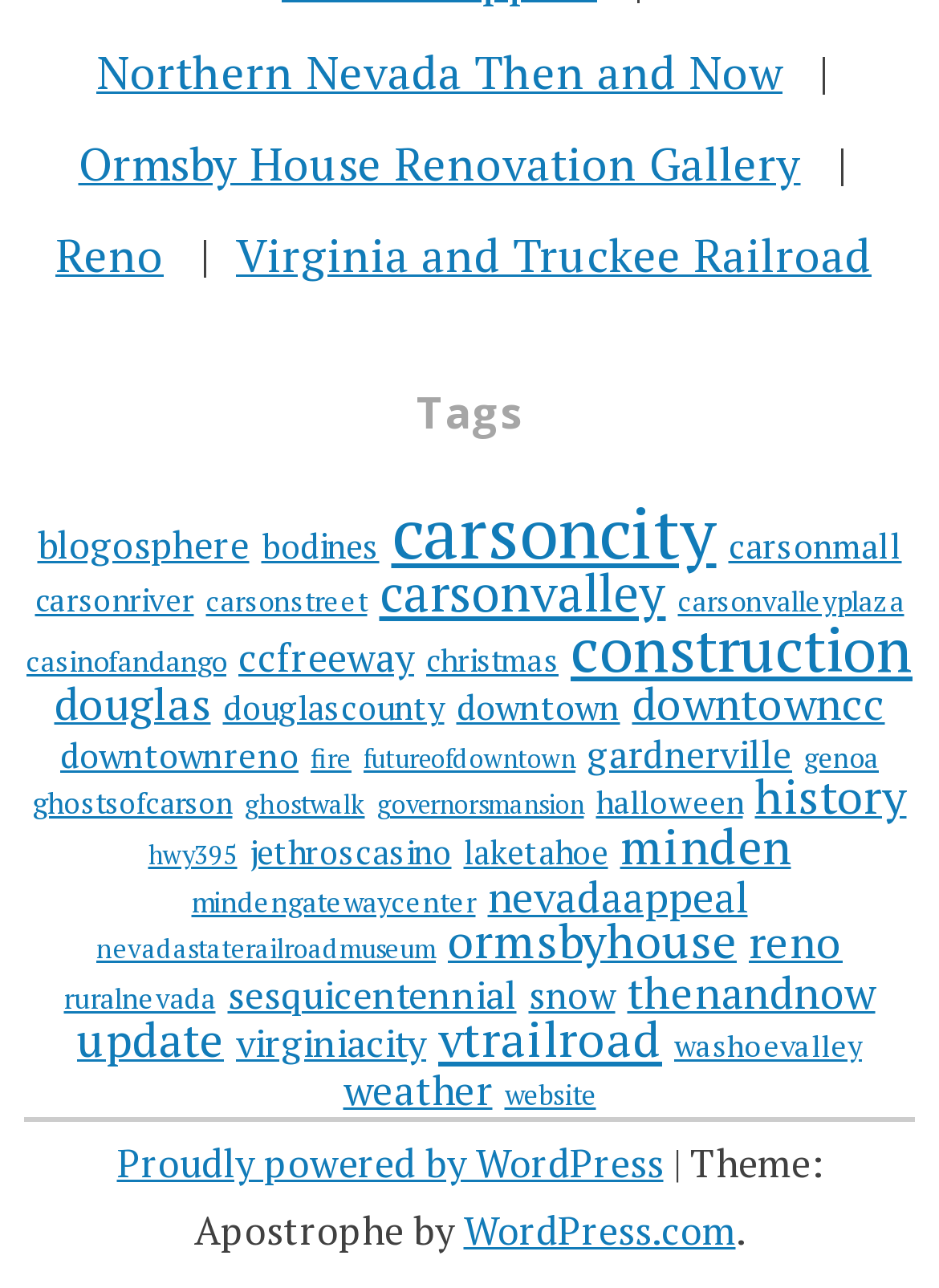Give a short answer to this question using one word or a phrase:
What is the title of the first link?

Northern Nevada Then and Now